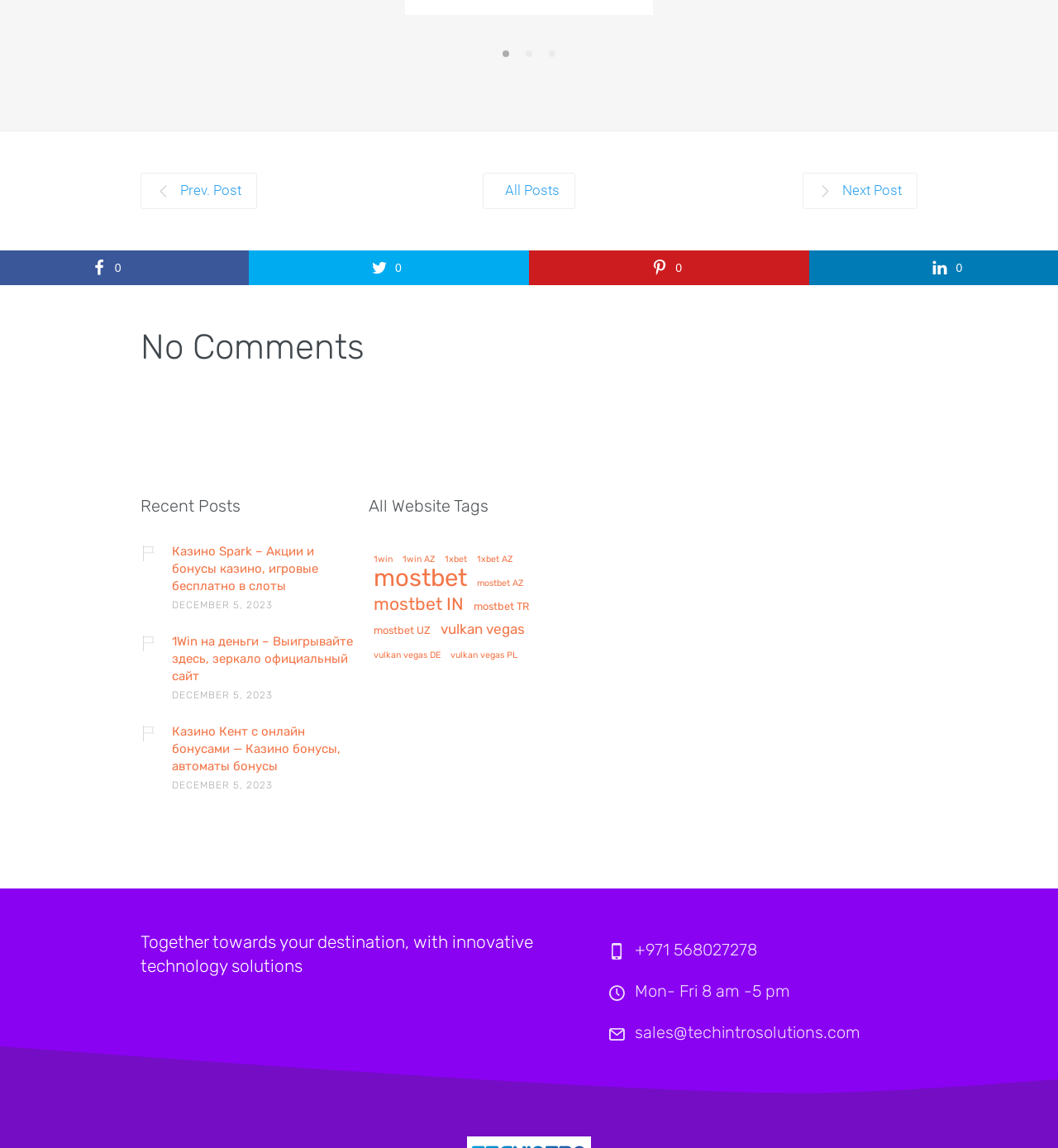Determine the bounding box coordinates for the area that should be clicked to carry out the following instruction: "Go to previous post".

[0.133, 0.151, 0.243, 0.182]